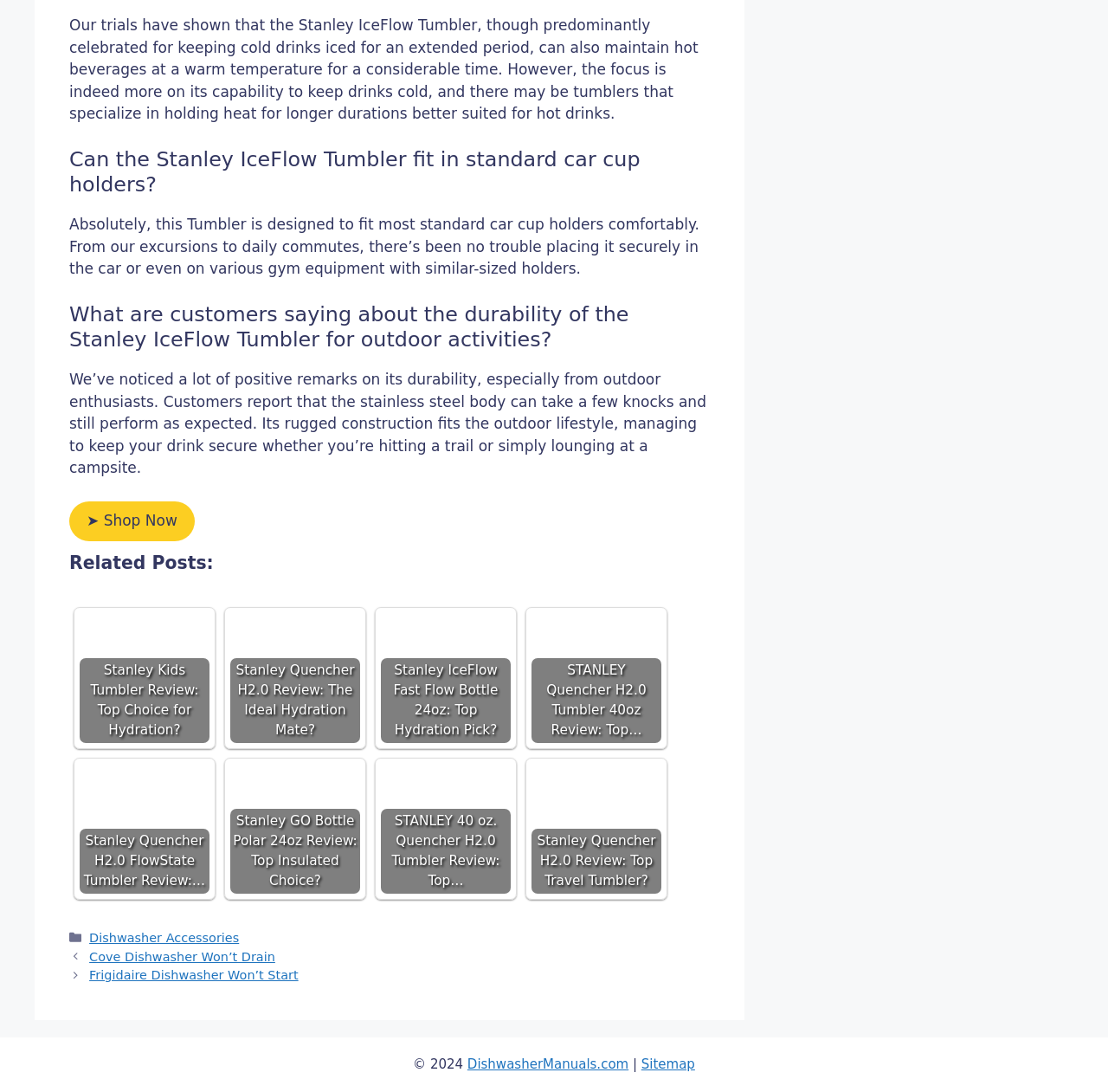How many related posts are listed on the webpage?
Answer the question with a single word or phrase by looking at the picture.

7